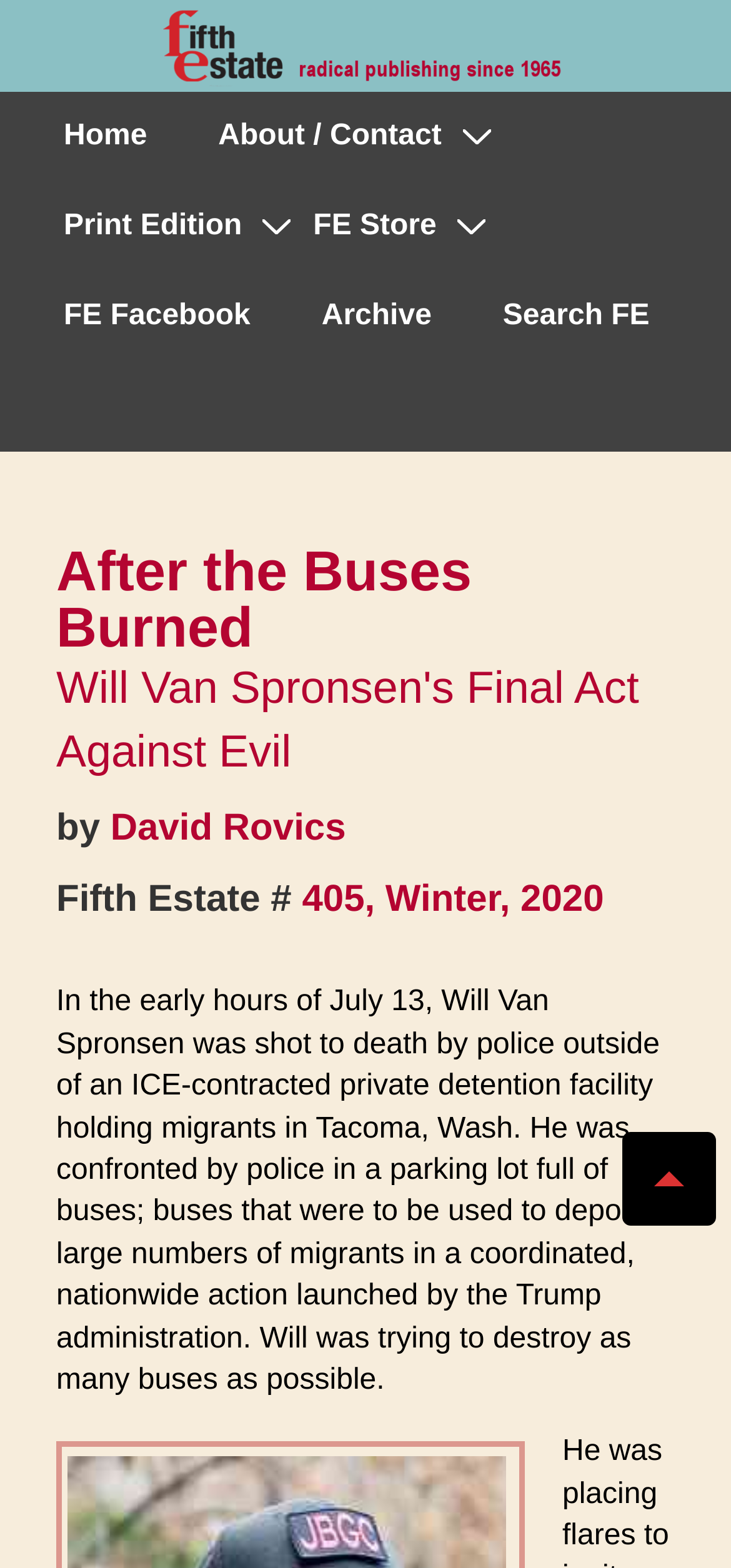Identify the bounding box for the given UI element using the description provided. Coordinates should be in the format (top-left x, top-left y, bottom-right x, bottom-right y) and must be between 0 and 1. Here is the description: FE Facebook

[0.041, 0.174, 0.389, 0.231]